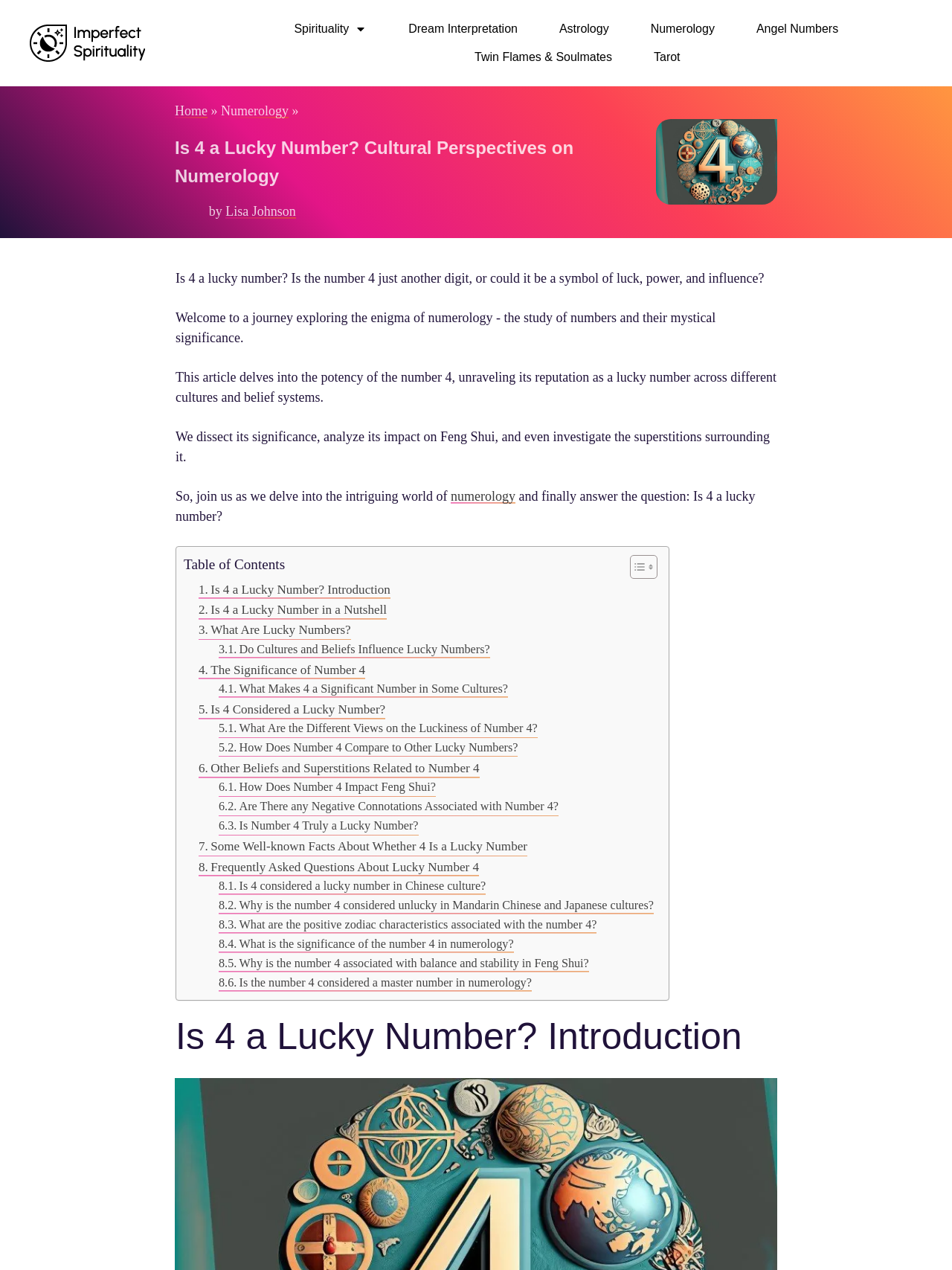Please identify the webpage's heading and generate its text content.

Is 4 a Lucky Number? Cultural Perspectives on Numerology